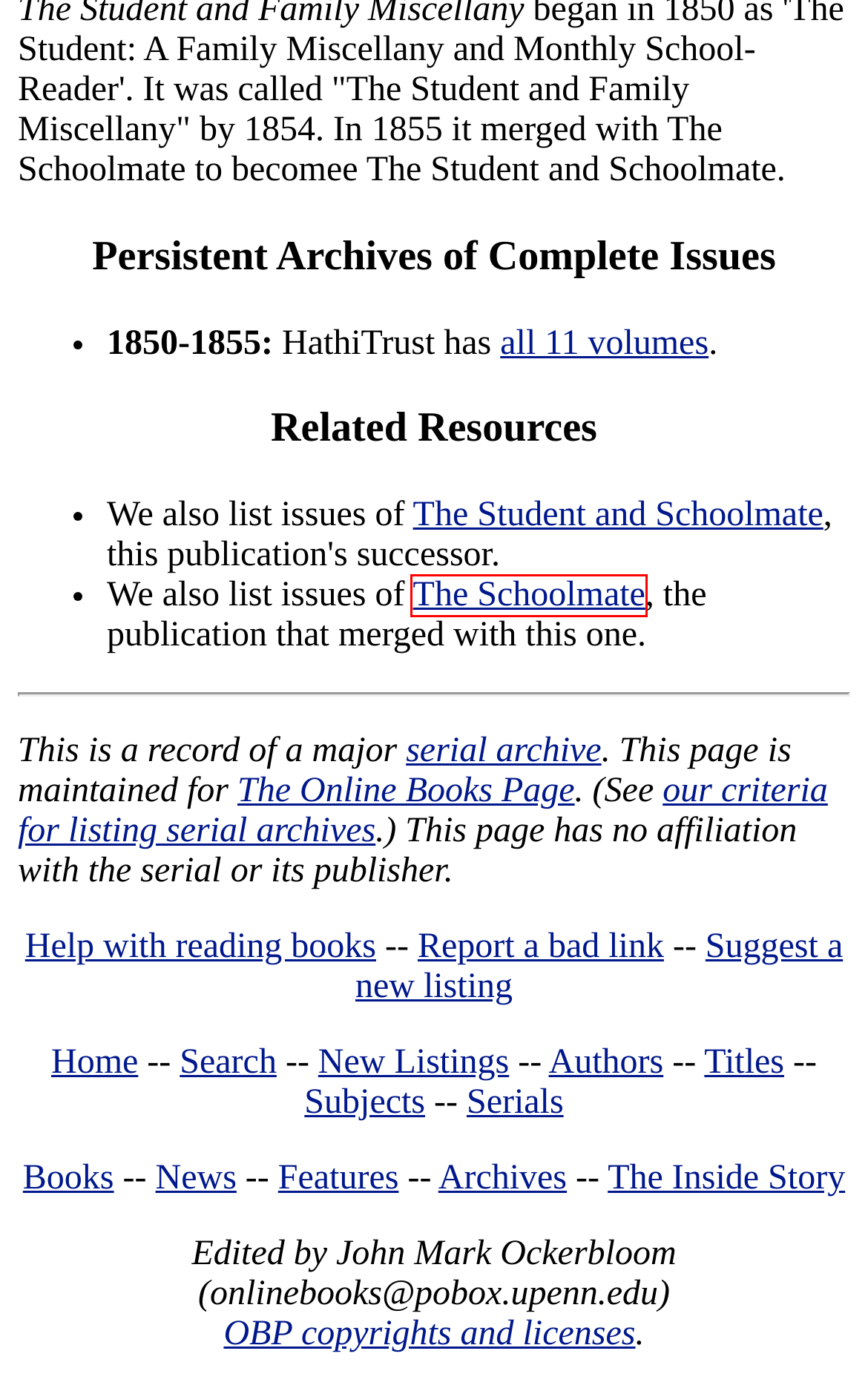Take a look at the provided webpage screenshot featuring a red bounding box around an element. Select the most appropriate webpage description for the page that loads after clicking on the element inside the red bounding box. Here are the candidates:
A. The Online Books Page: Search
B. The Online Books Page: Help with Reading Books
C. New books listed on The Online Books Page
D. What Serial Archives are listed in the Online Books Indexes
E. The Schoolmate archives
F. The Online Books Page
G. Catalog Record: Student and family miscellany | HathiTrust Digital Library
H. The Student and Schoolmate archives

E